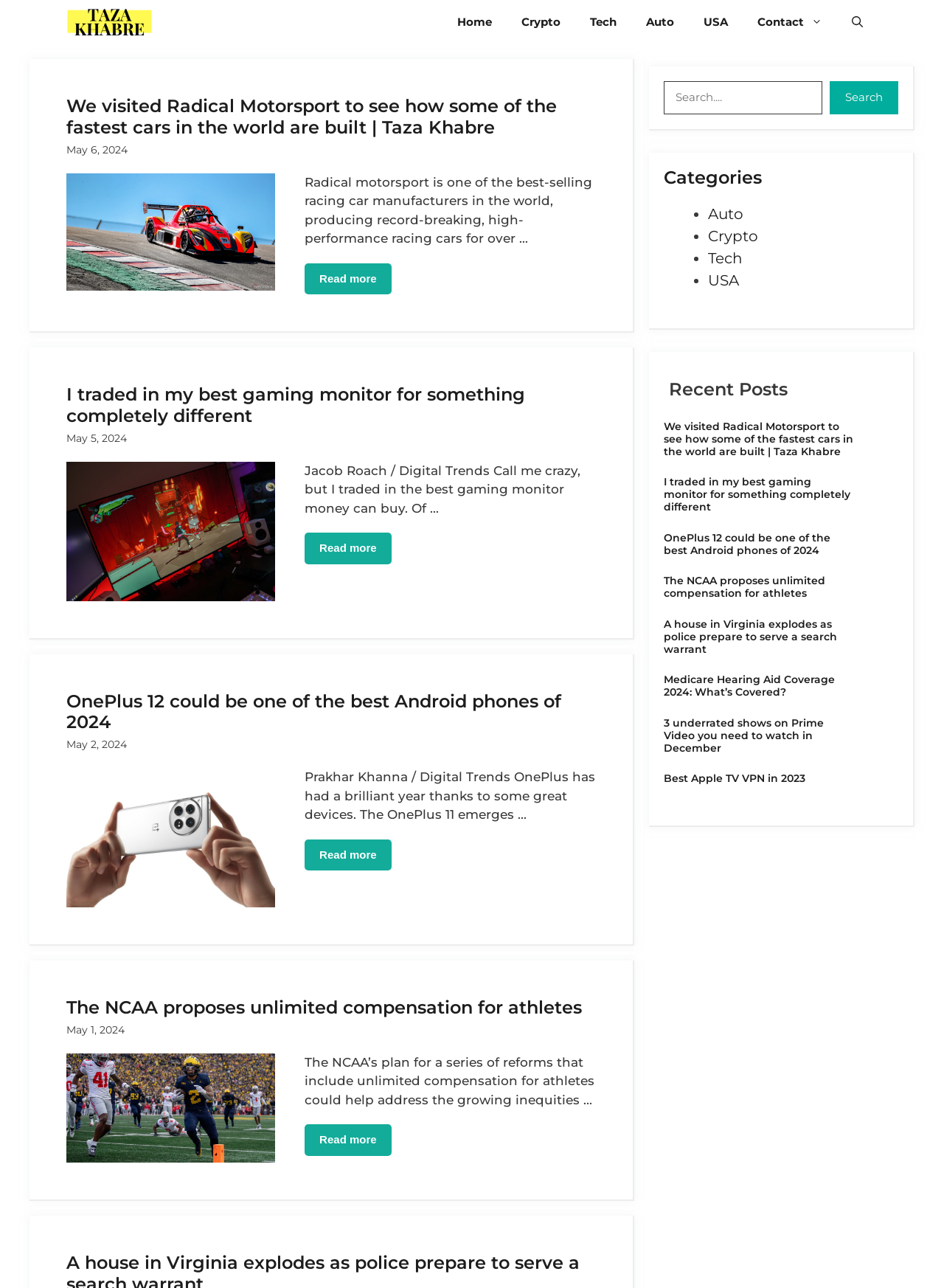Please identify the coordinates of the bounding box for the clickable region that will accomplish this instruction: "Click on the 'Crypto' category".

[0.75, 0.177, 0.803, 0.19]